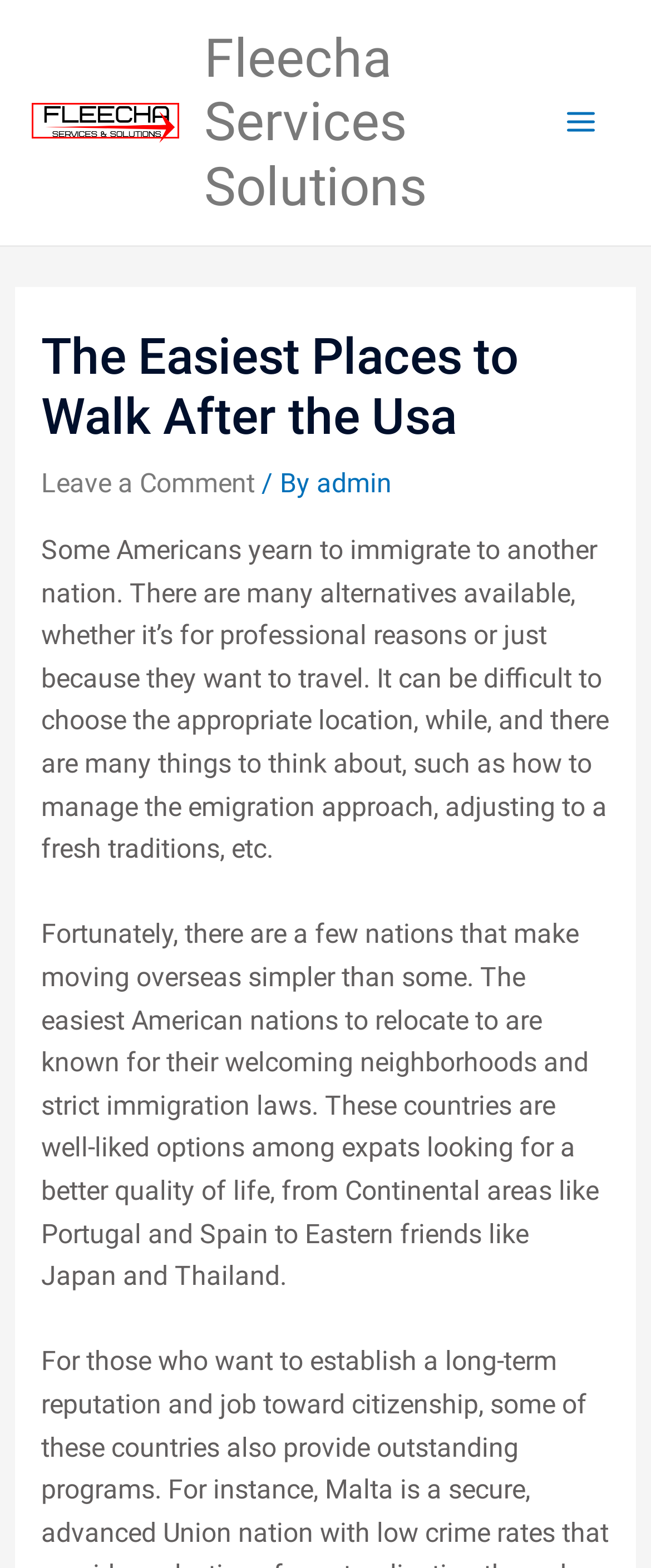Review the screenshot of a webpage that includes a red bounding box. Choose the most suitable webpage description that matches the new webpage after clicking the element within the red bounding box. Here are the candidates:
A. January 2024 – Fleecha Services  Solutions
B. onlyfans – Fleecha Services  Solutions
C. September 2023 – Fleecha Services  Solutions
D. October 2023 – Fleecha Services  Solutions
E. dating – Fleecha Services  Solutions
F. Fleecha Services  Solutions – Pvt. Ltd.
G. Uncategorized – Fleecha Services  Solutions
H. admin – Fleecha Services  Solutions

F